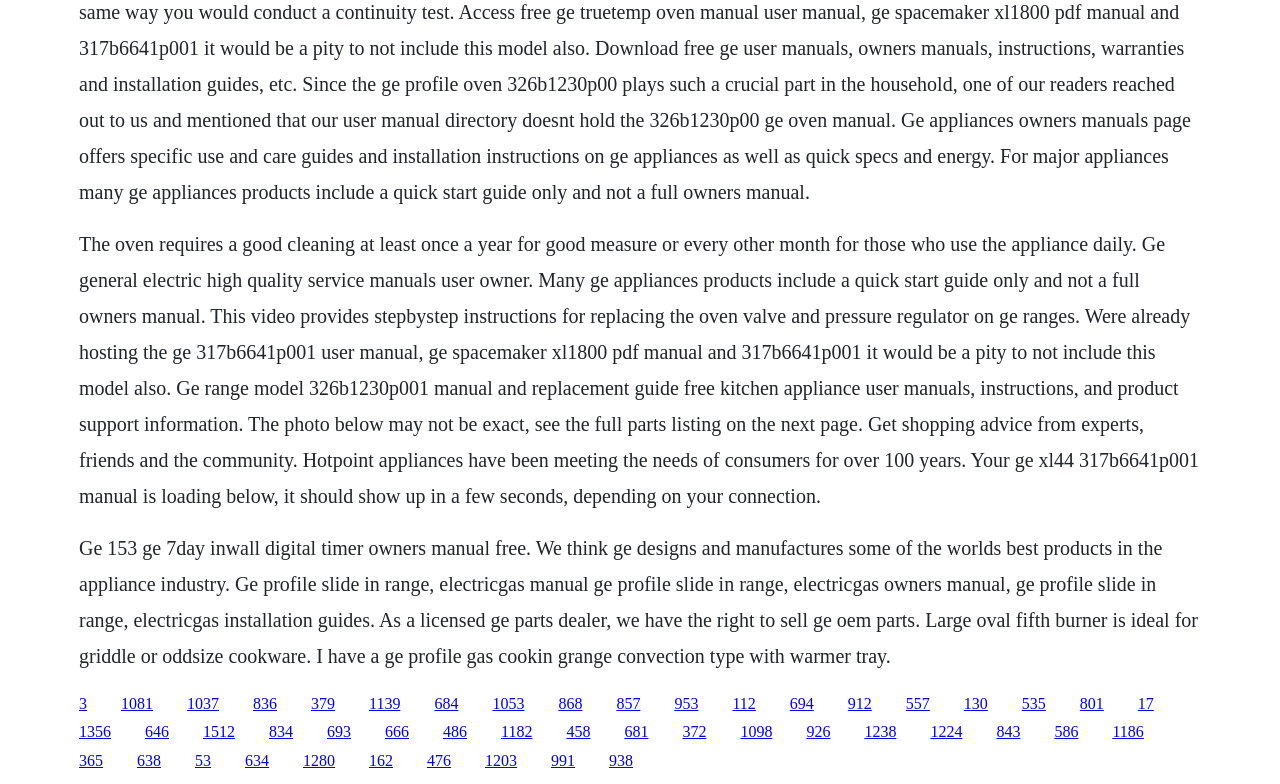What brand of appliances is mentioned on the webpage? From the image, respond with a single word or brief phrase.

GE